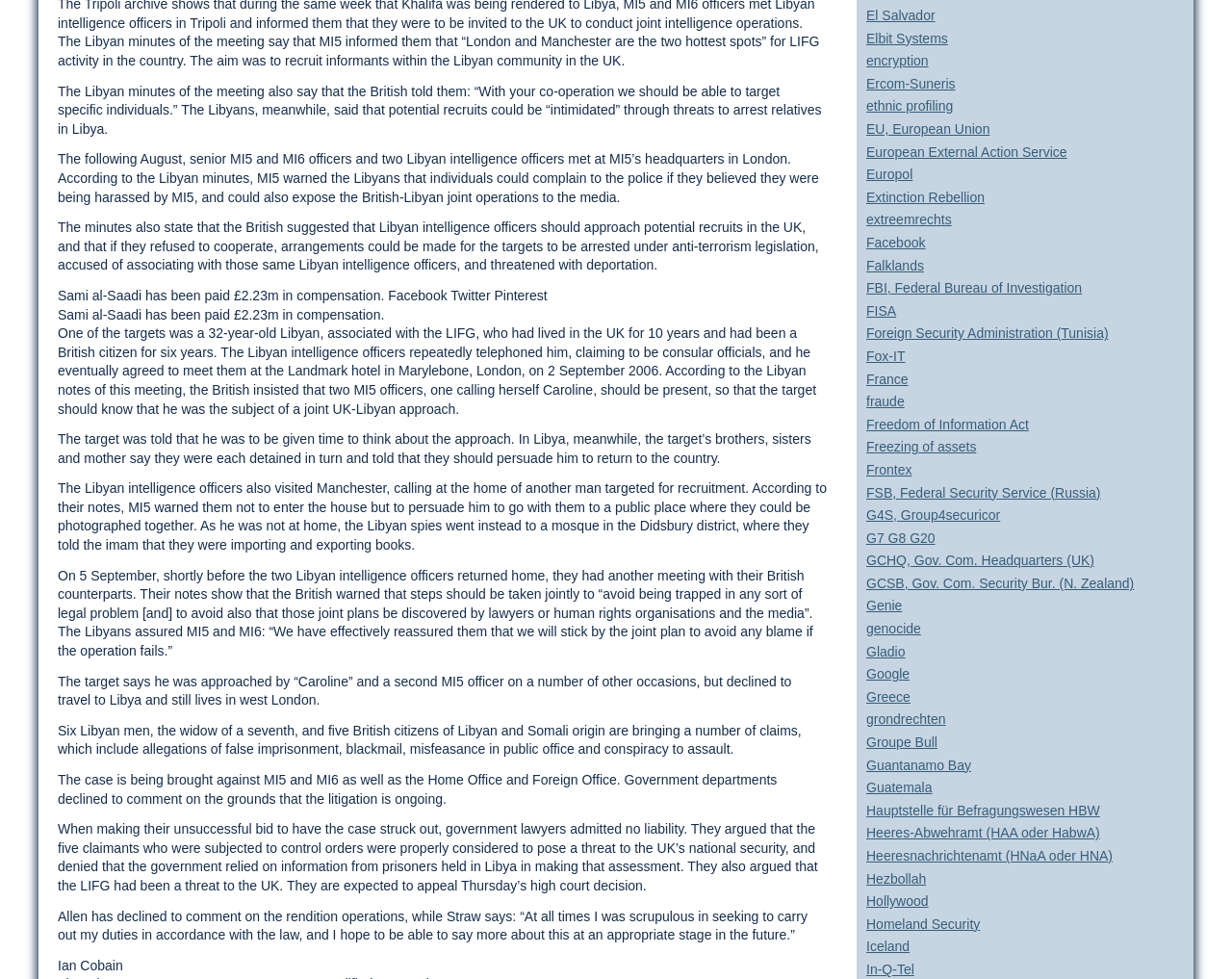Please find and report the bounding box coordinates of the element to click in order to perform the following action: "Click on the link 'Ian Cobain'". The coordinates should be expressed as four float numbers between 0 and 1, in the format [left, top, right, bottom].

[0.047, 0.978, 0.1, 0.994]